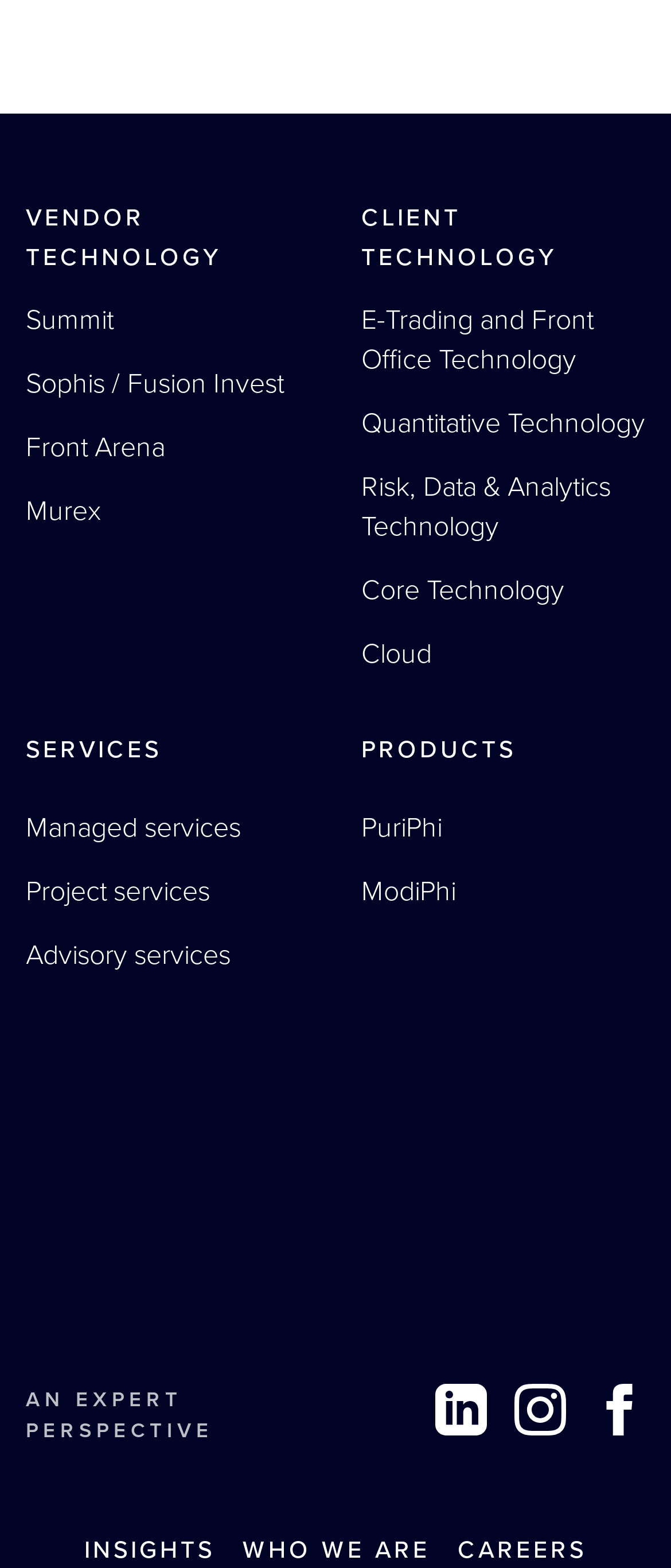Bounding box coordinates should be in the format (top-left x, top-left y, bottom-right x, bottom-right y) and all values should be floating point numbers between 0 and 1. Determine the bounding box coordinate for the UI element described as: Vendor technology

[0.038, 0.127, 0.331, 0.175]